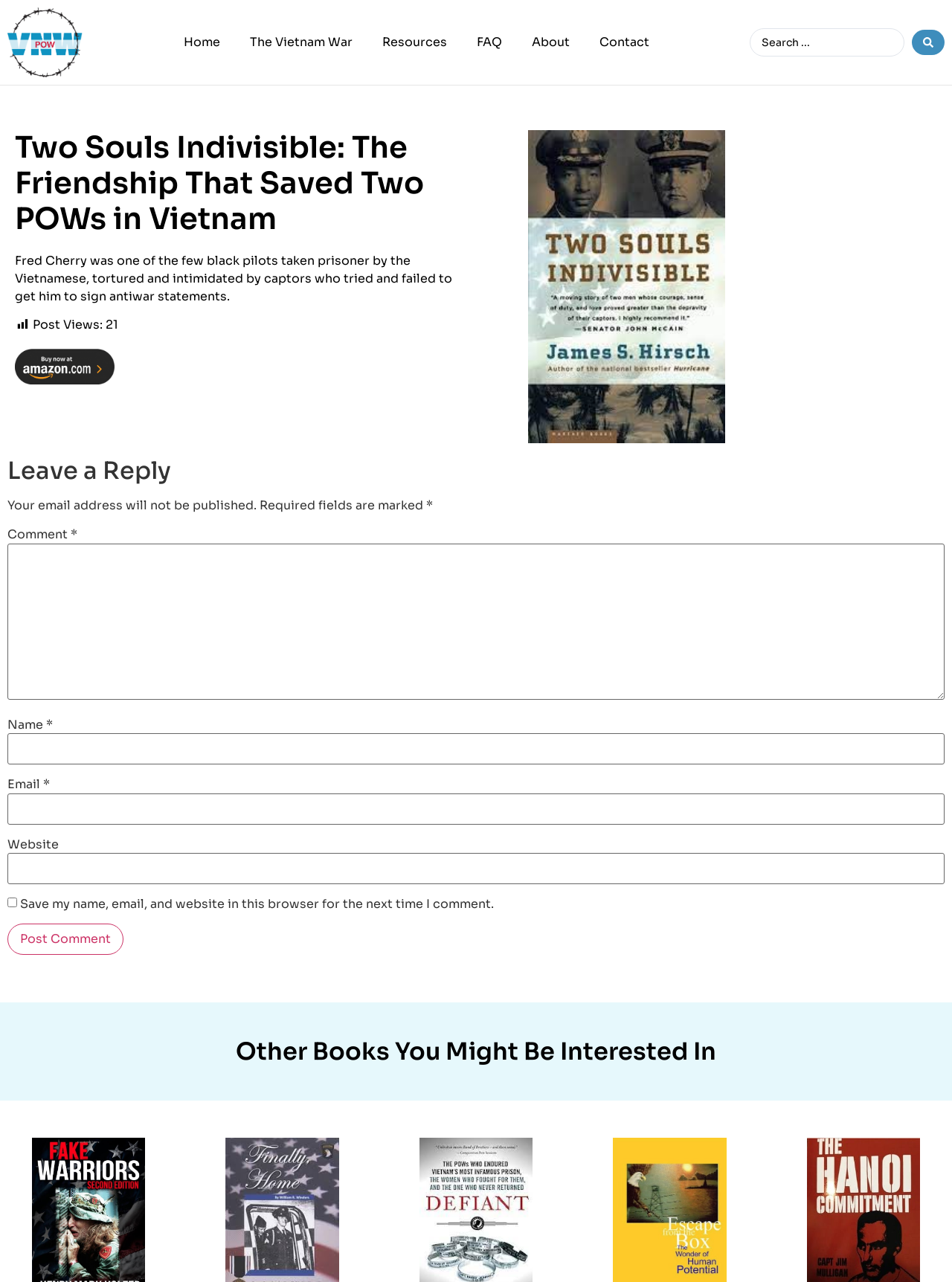Can you specify the bounding box coordinates for the region that should be clicked to fulfill this instruction: "Click on the Post Comment button".

[0.008, 0.72, 0.13, 0.745]